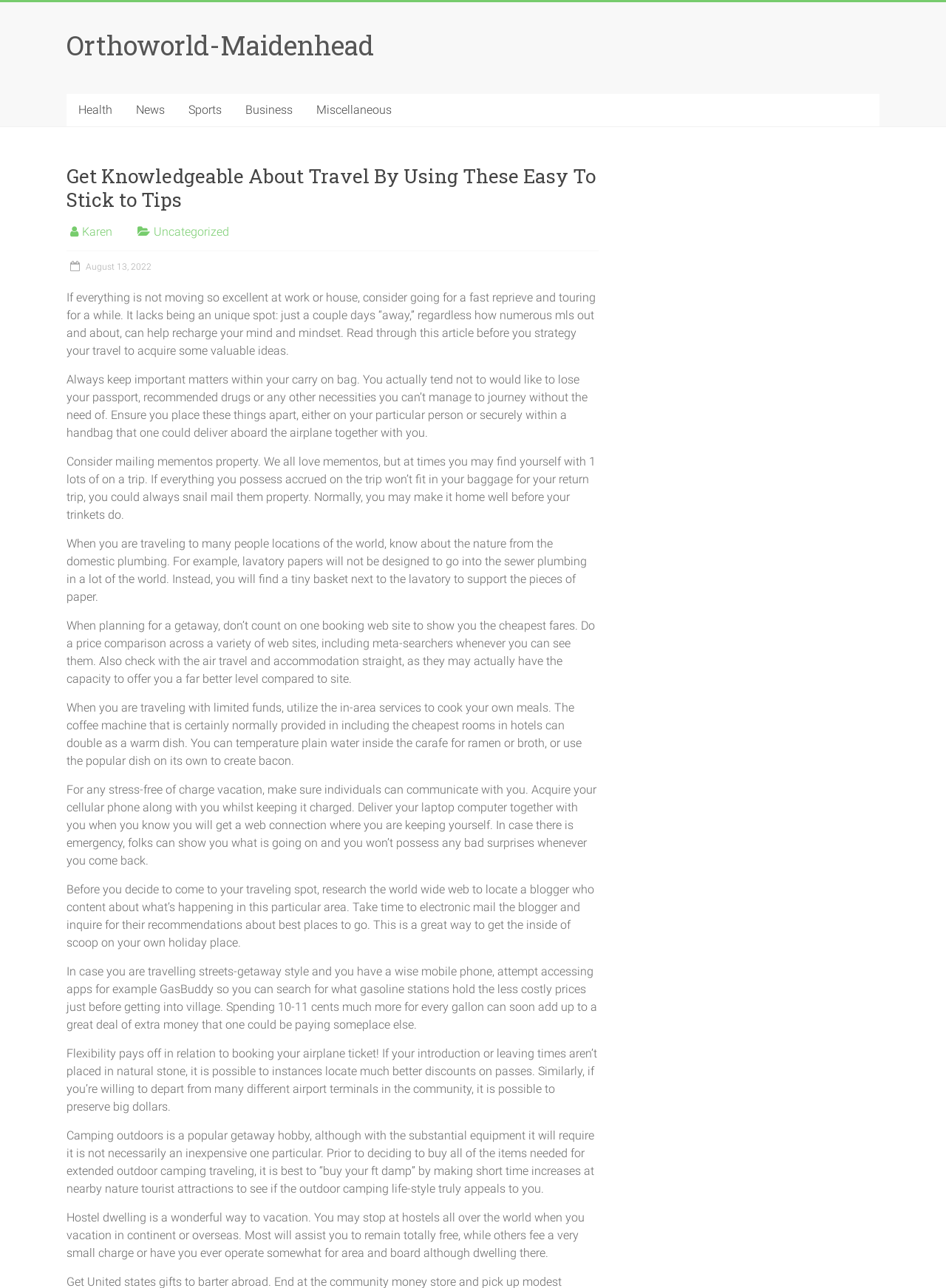Based on the element description: "Business", identify the UI element and provide its bounding box coordinates. Use four float numbers between 0 and 1, [left, top, right, bottom].

[0.247, 0.073, 0.322, 0.098]